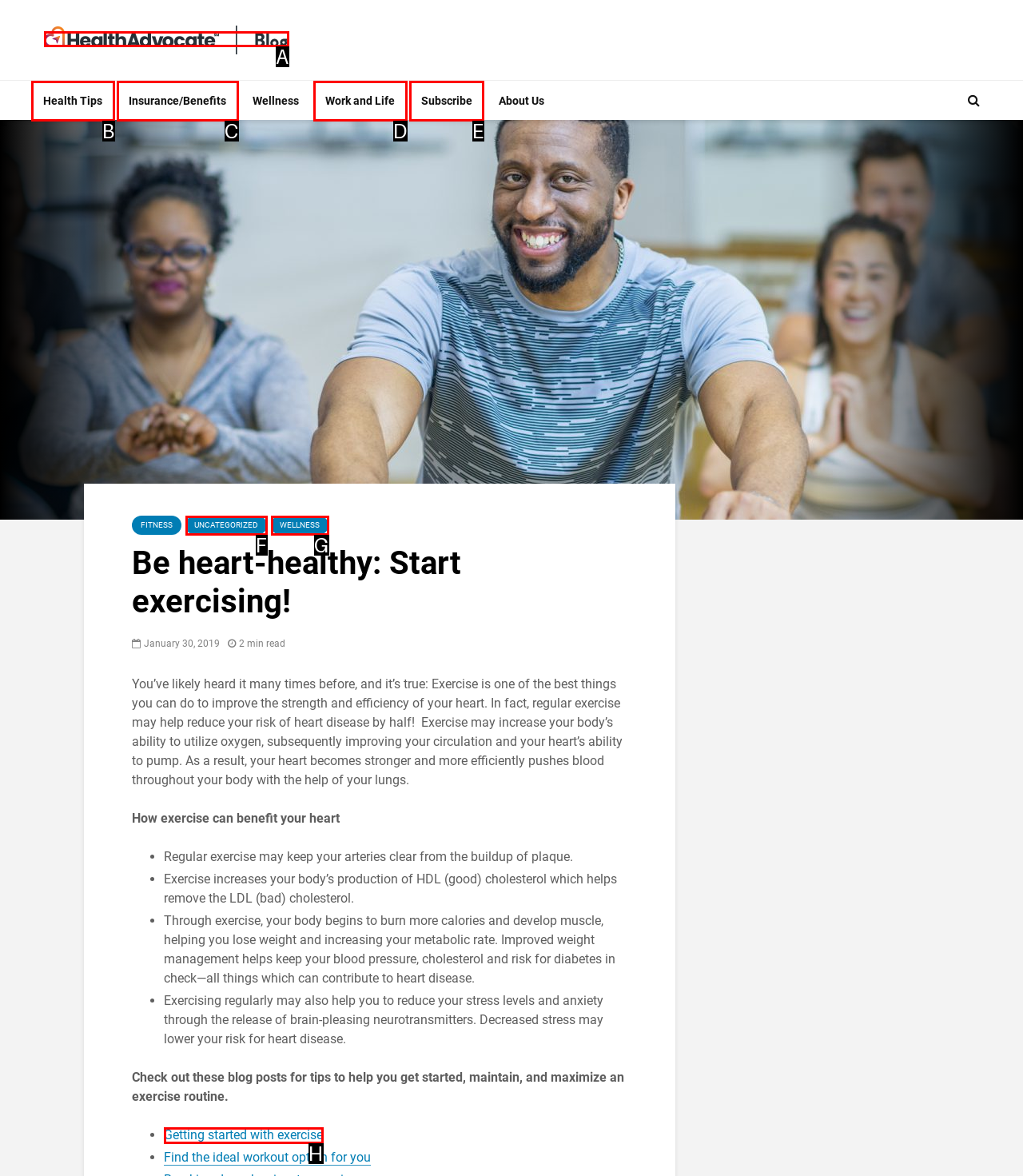Select the UI element that should be clicked to execute the following task: Subscribe to the blog
Provide the letter of the correct choice from the given options.

E